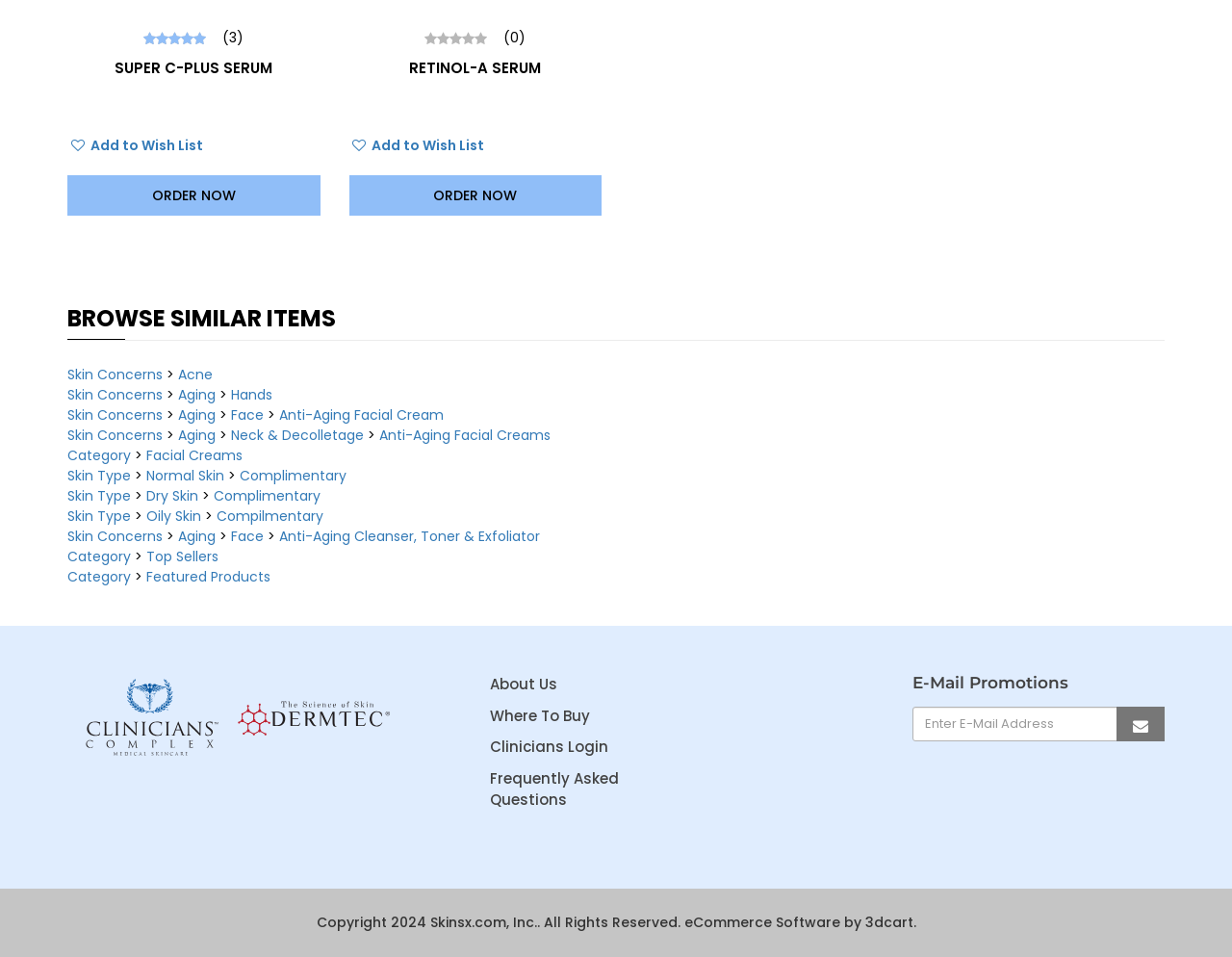Given the element description Top Sellers, identify the bounding box coordinates for the UI element on the webpage screenshot. The format should be (top-left x, top-left y, bottom-right x, bottom-right y), with values between 0 and 1.

[0.119, 0.572, 0.177, 0.592]